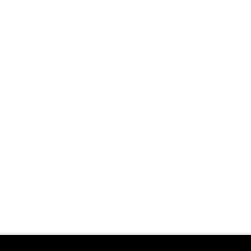Please reply to the following question using a single word or phrase: 
What section is the graphic positioned in?

Commitment